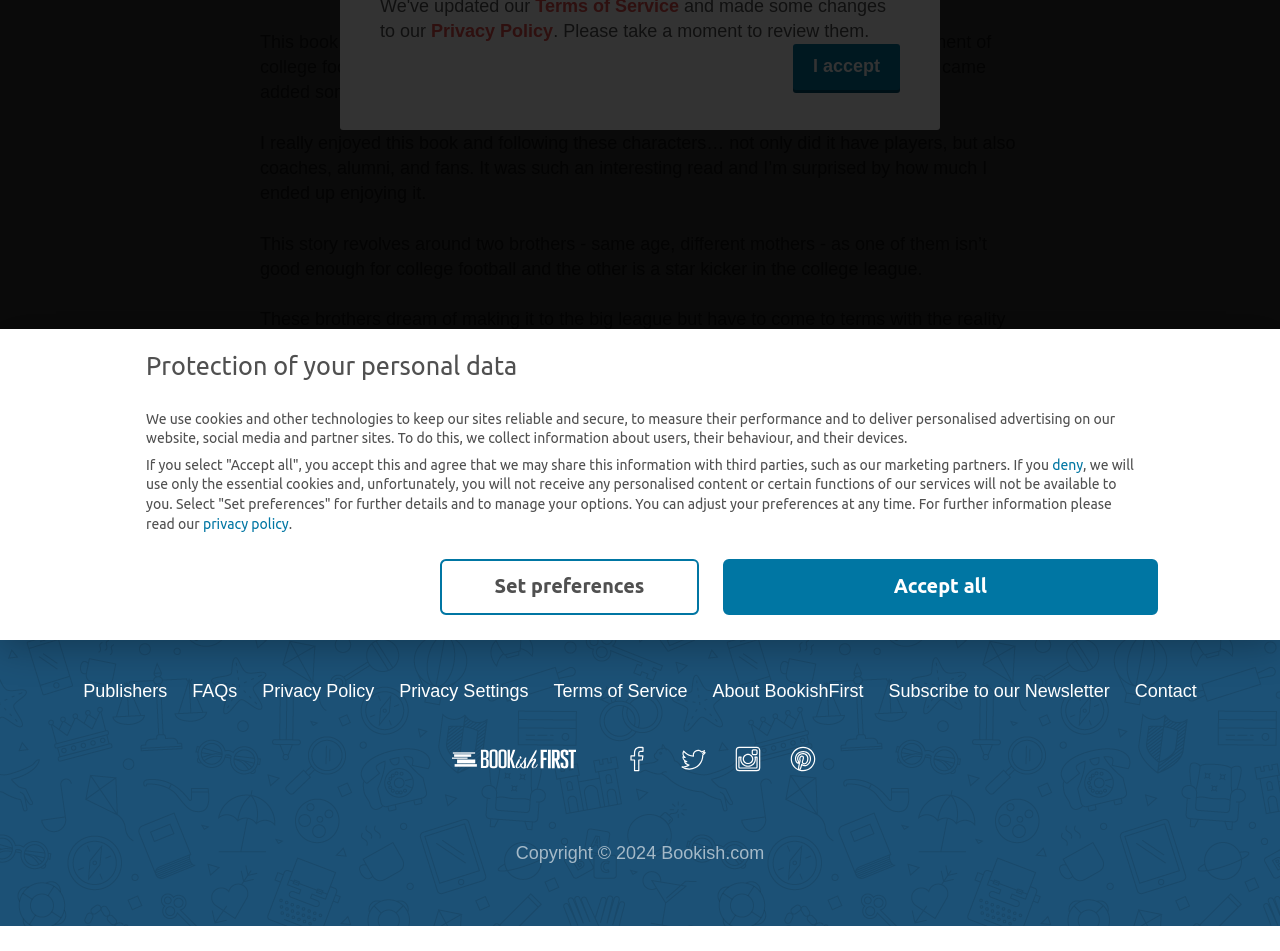Identify the coordinates of the bounding box for the element described below: "Follow BookishFirst on Twitter". Return the coordinates as four float numbers between 0 and 1: [left, top, right, bottom].

[0.521, 0.797, 0.564, 0.818]